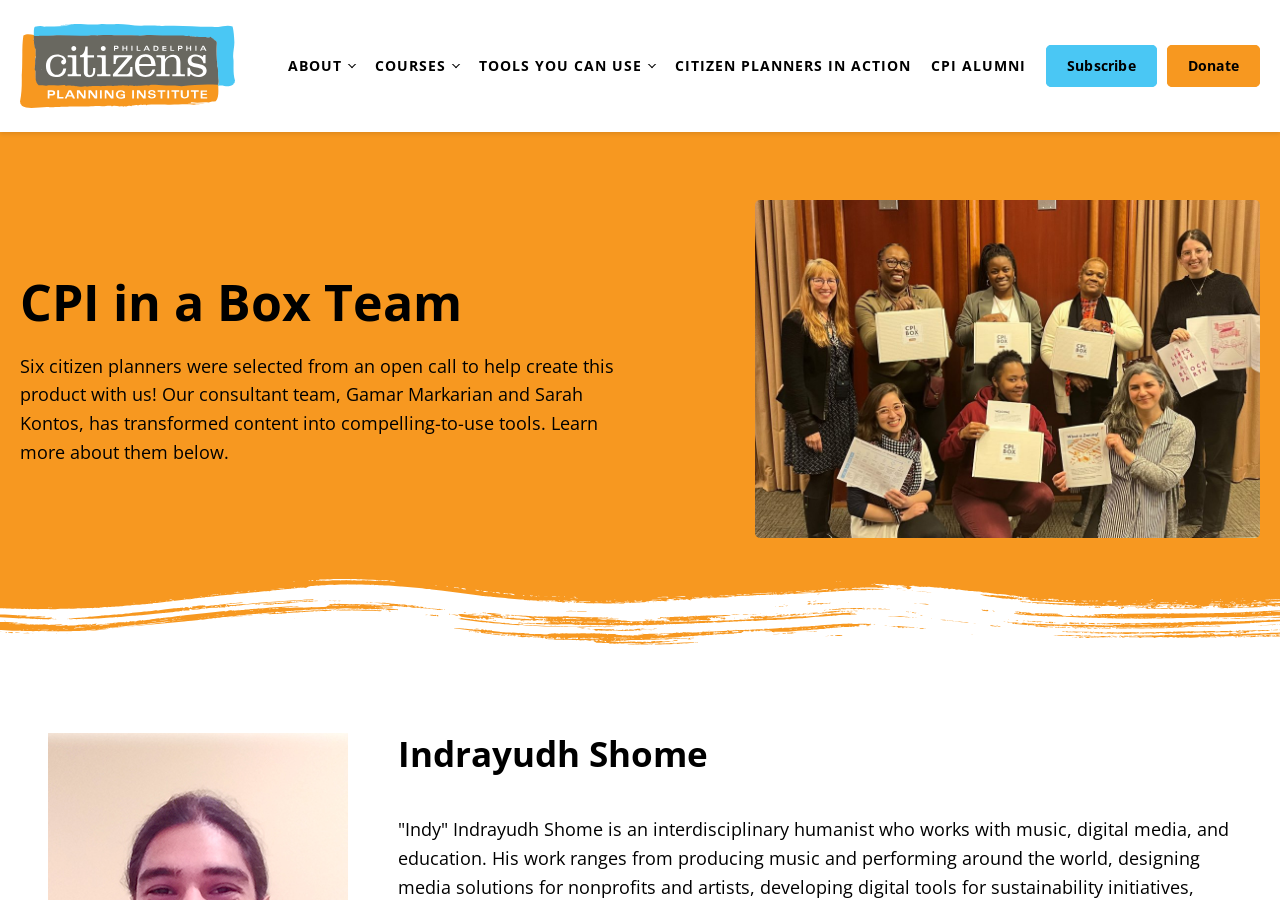Can you specify the bounding box coordinates for the region that should be clicked to fulfill this instruction: "Click the TOOLS YOU CAN USE button".

[0.374, 0.06, 0.512, 0.087]